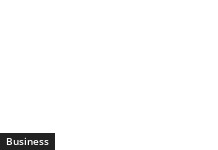What sector is affected by the studio closures?
Please use the image to provide a one-word or short phrase answer.

Tech sector